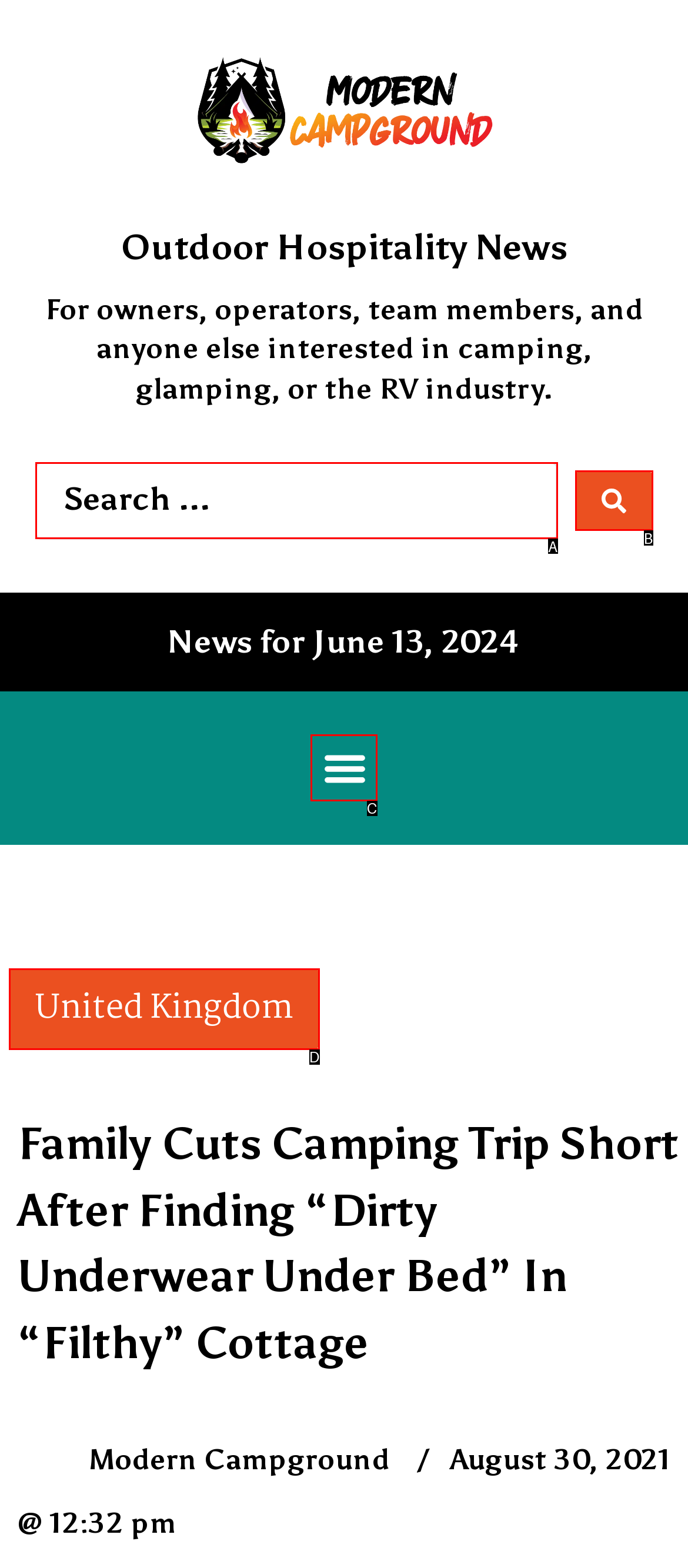Identify the HTML element that corresponds to the description: Privacy Policy Provide the letter of the correct option directly.

None